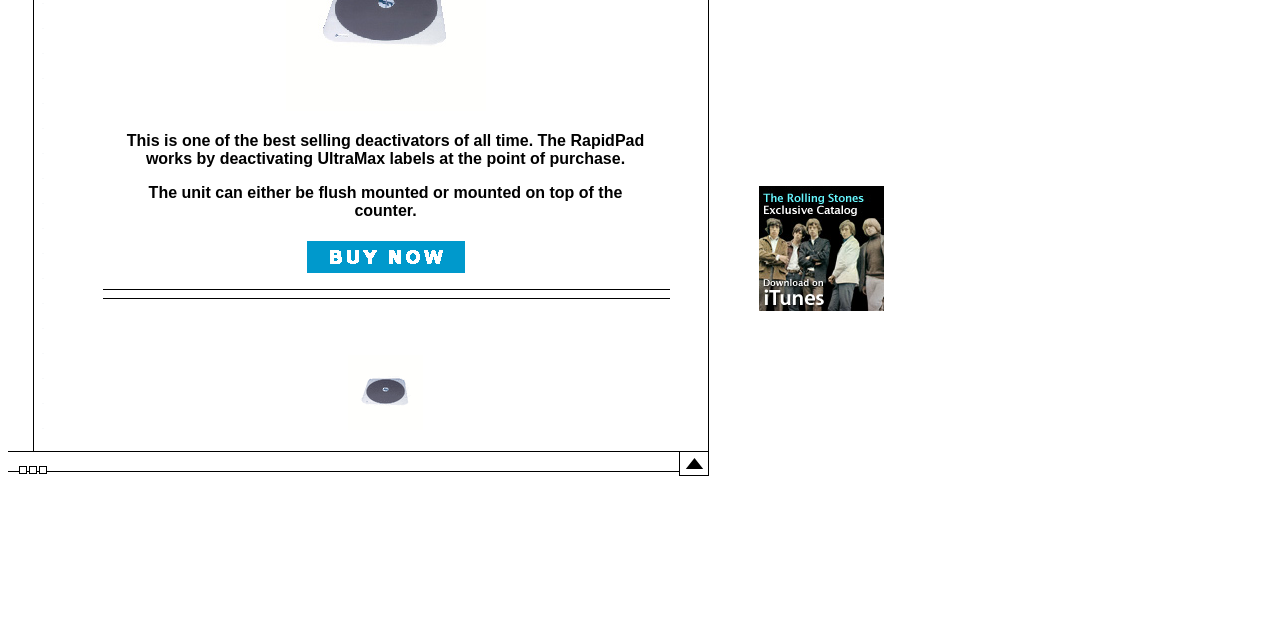Please specify the bounding box coordinates in the format (top-left x, top-left y, bottom-right x, bottom-right y), with all values as floating point numbers between 0 and 1. Identify the bounding box of the UI element described by: name="buynow"

[0.239, 0.404, 0.363, 0.431]